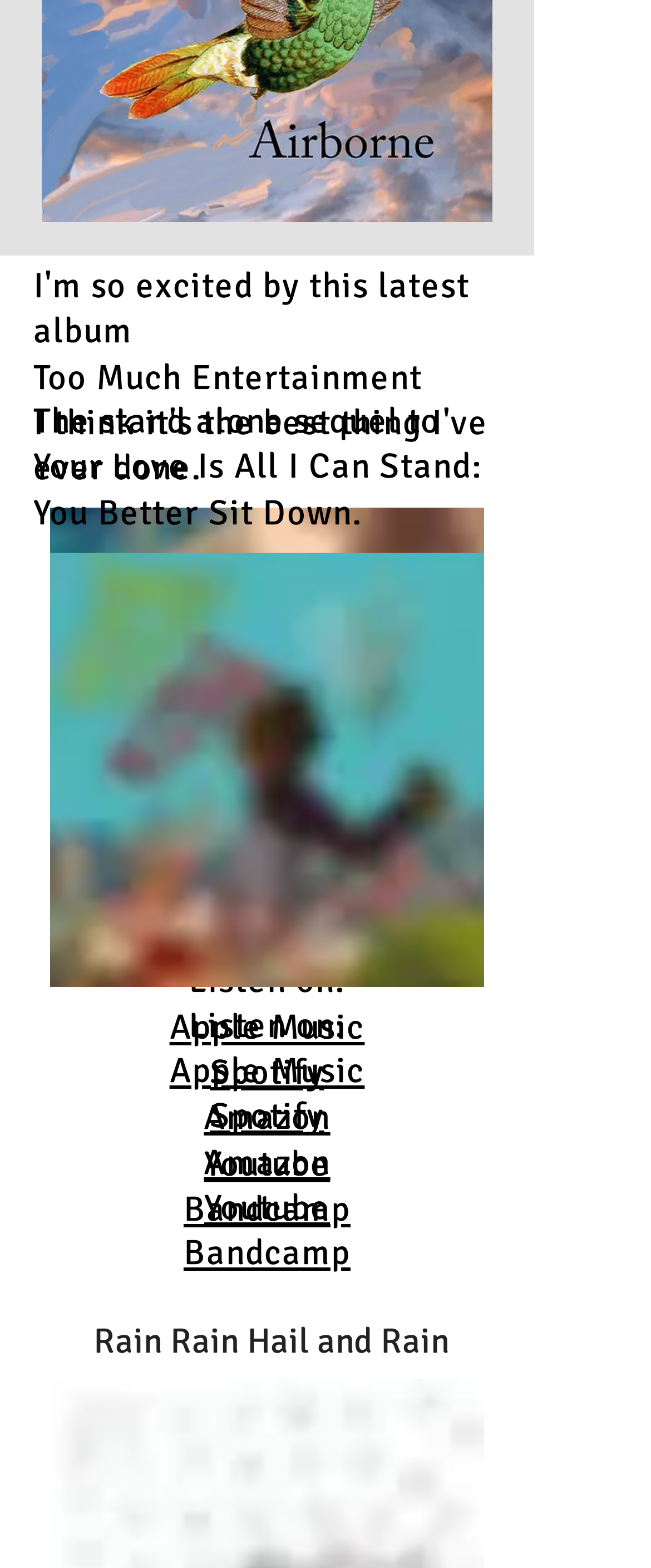What is the title of the standalone sequel?
Based on the screenshot, answer the question with a single word or phrase.

You Better Sit Down